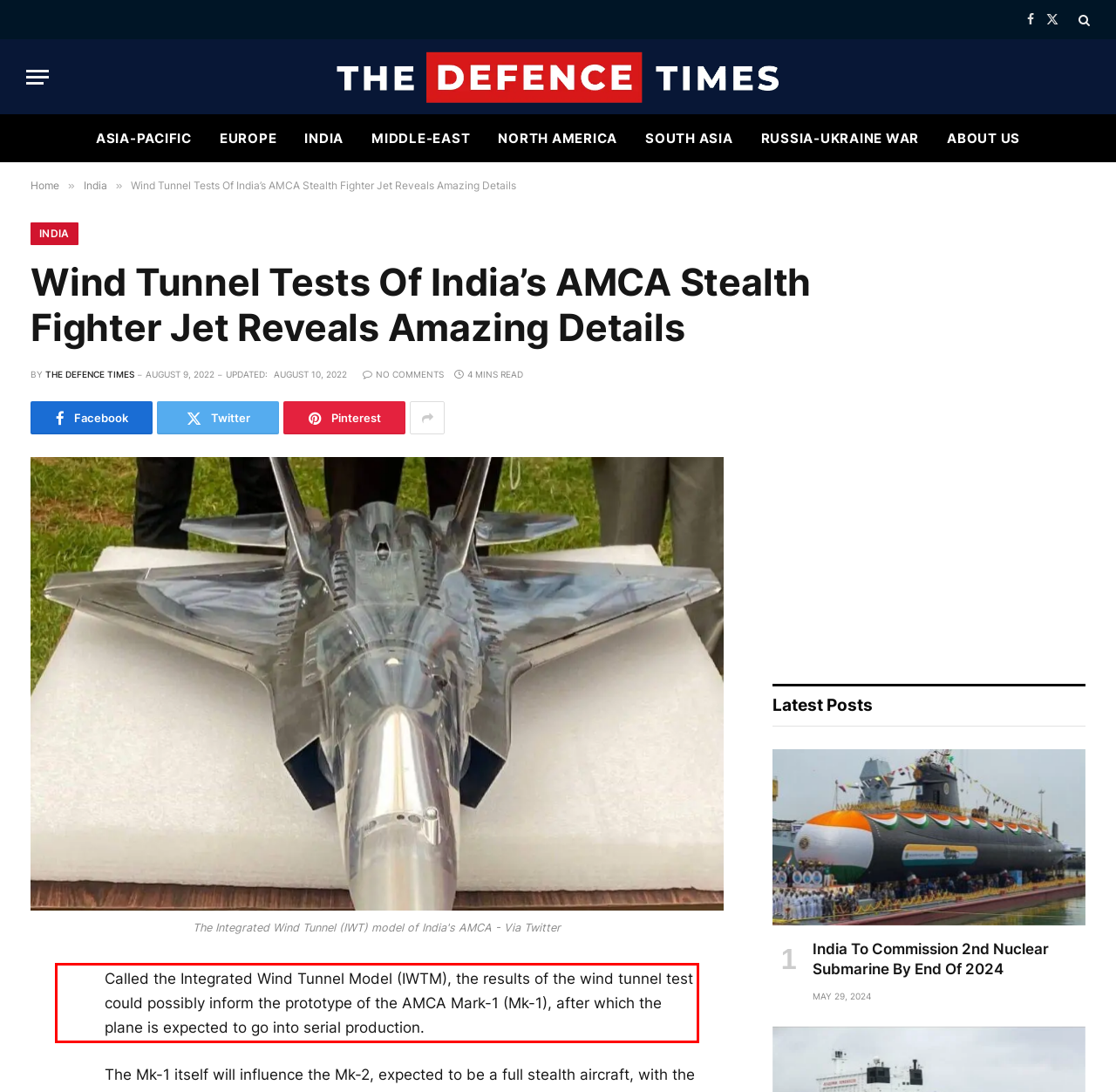Look at the screenshot of the webpage, locate the red rectangle bounding box, and generate the text content that it contains.

Called the Integrated Wind Tunnel Model (IWTM), the results of the wind tunnel test could possibly inform the prototype of the AMCA Mark-1 (Mk-1), after which the plane is expected to go into serial production.